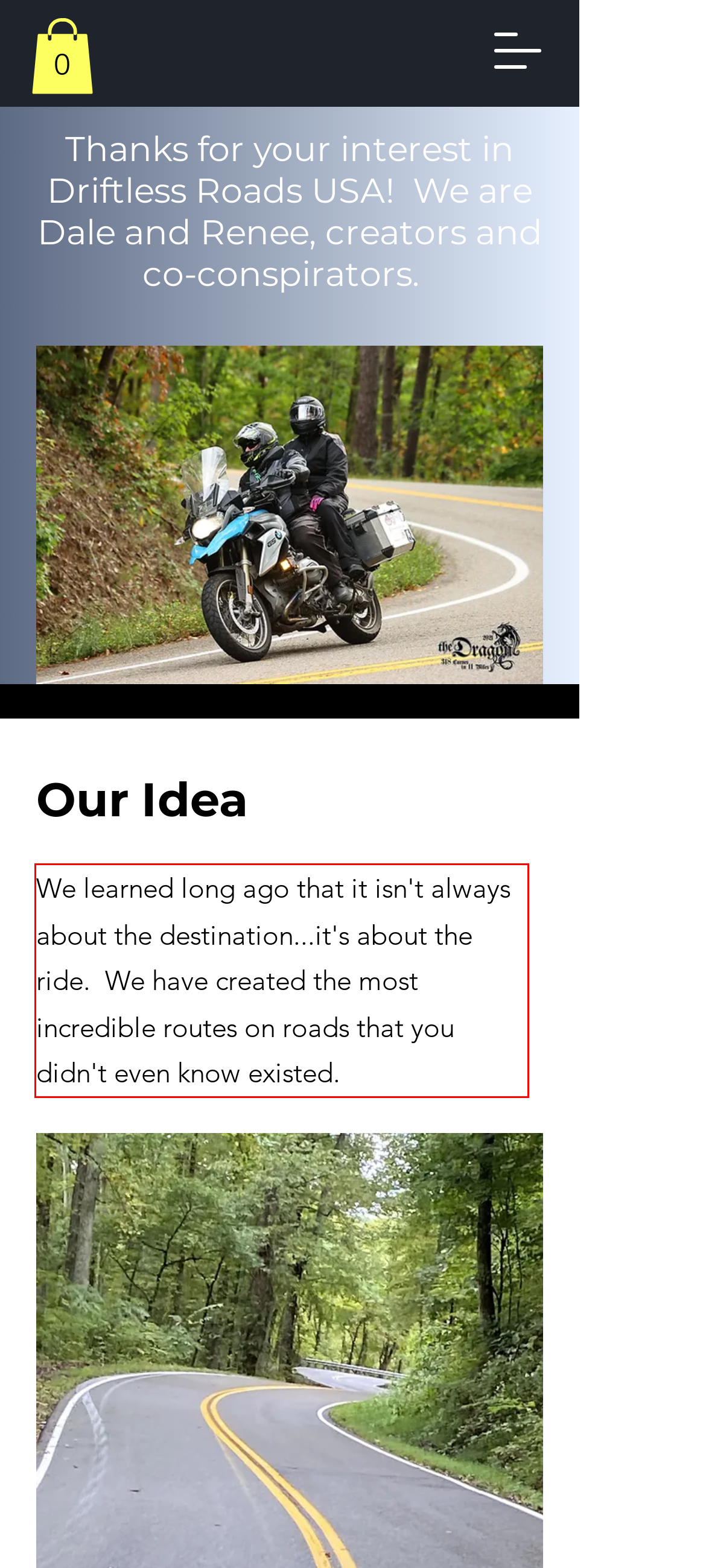Please look at the screenshot provided and find the red bounding box. Extract the text content contained within this bounding box.

We learned long ago that it isn't always about the destination...it's about the ride. We have created the most incredible routes on roads that you didn't even know existed.